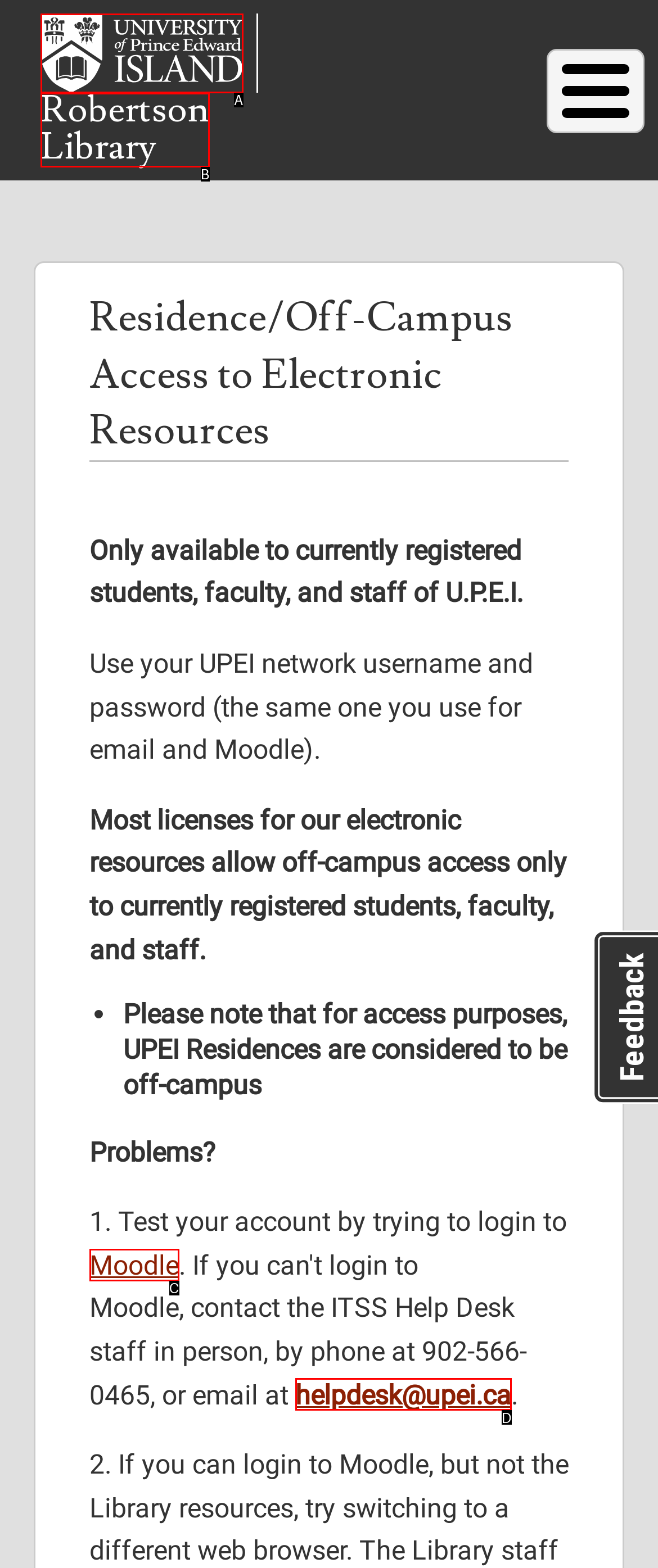Identify the HTML element that corresponds to the following description: Moodle. Provide the letter of the correct option from the presented choices.

C